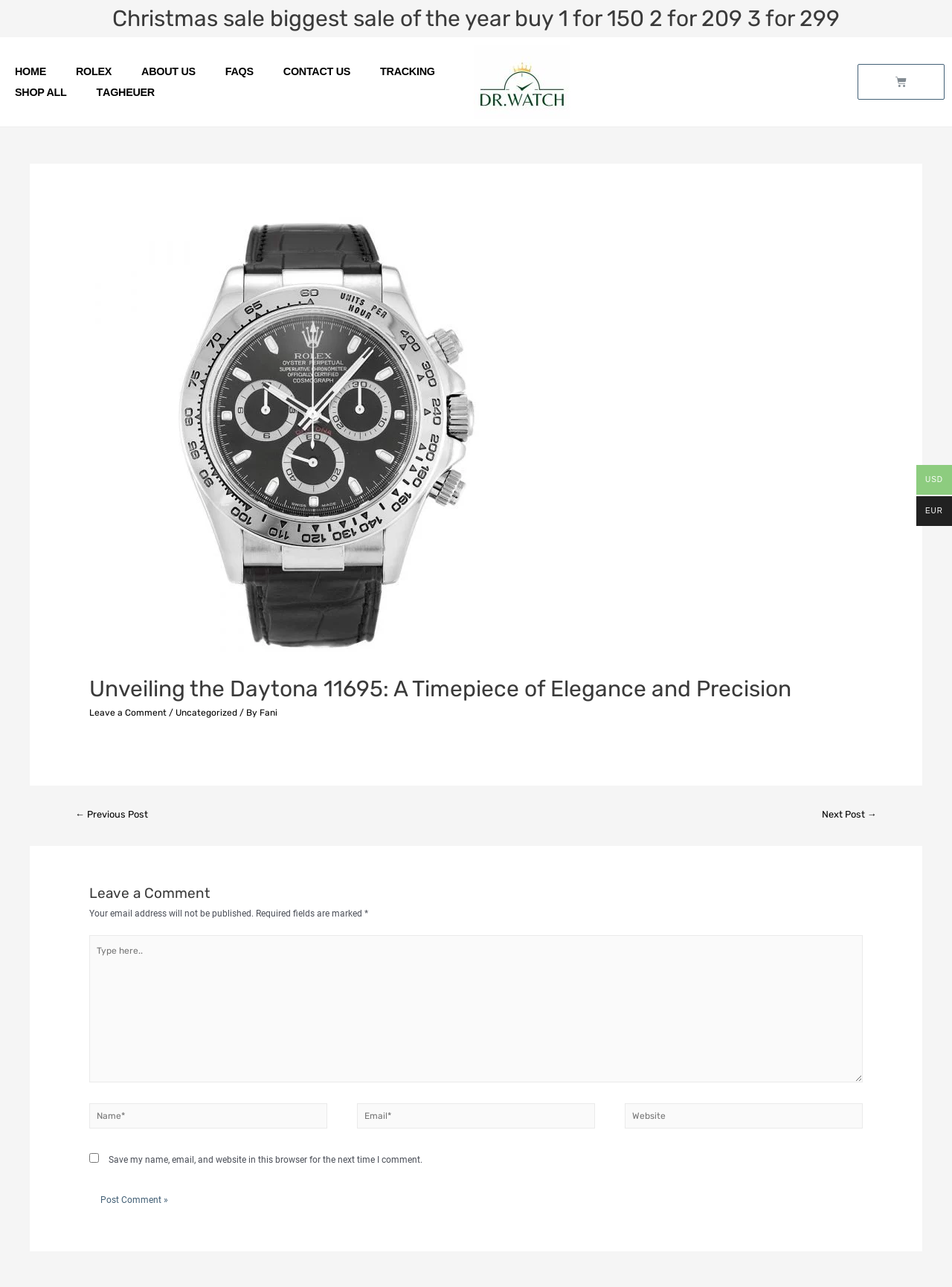Please provide a brief answer to the following inquiry using a single word or phrase:
What are the two currencies displayed on the webpage?

USD and EUR